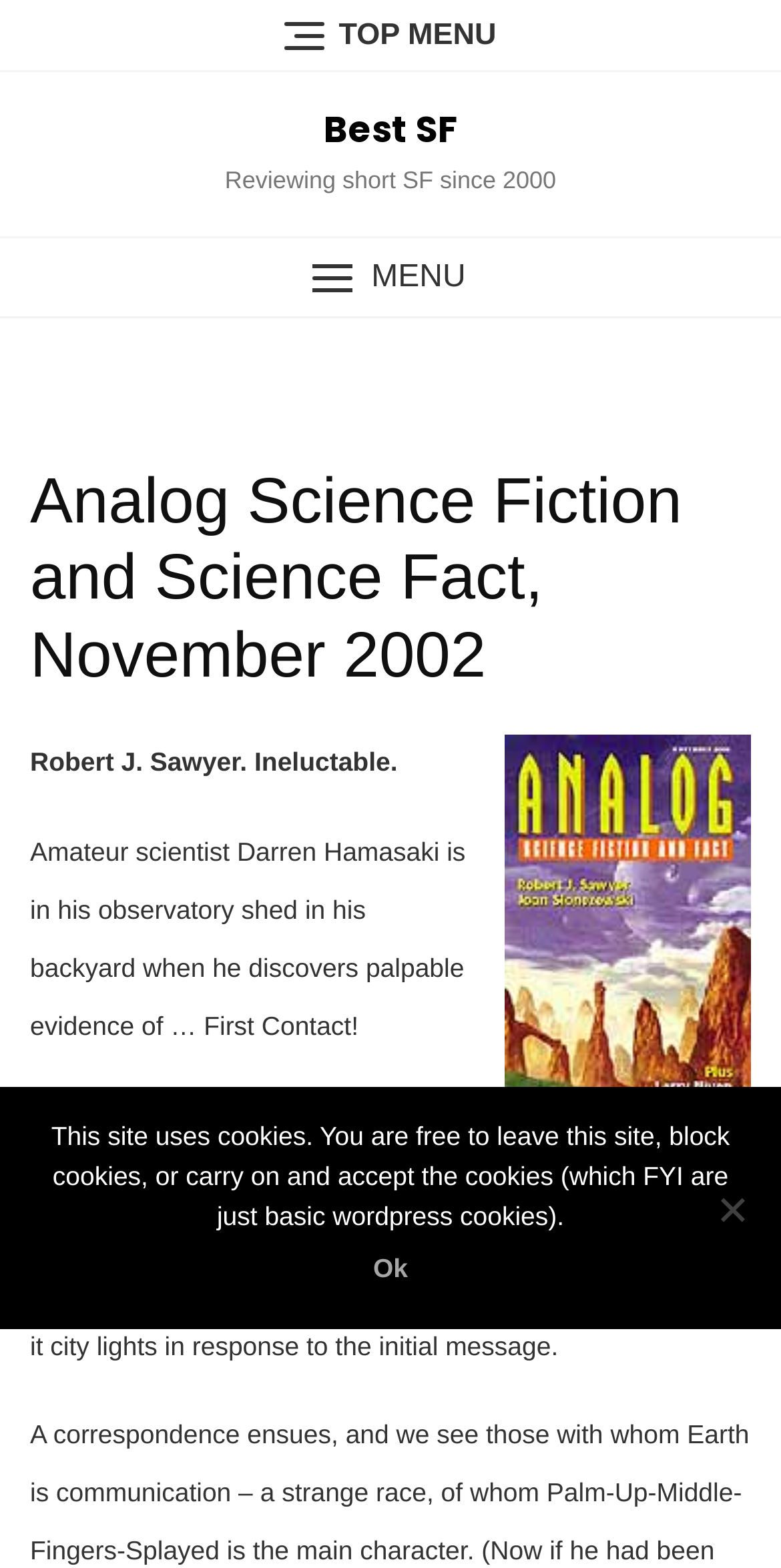Answer briefly with one word or phrase:
What is the topic of the article?

First Contact